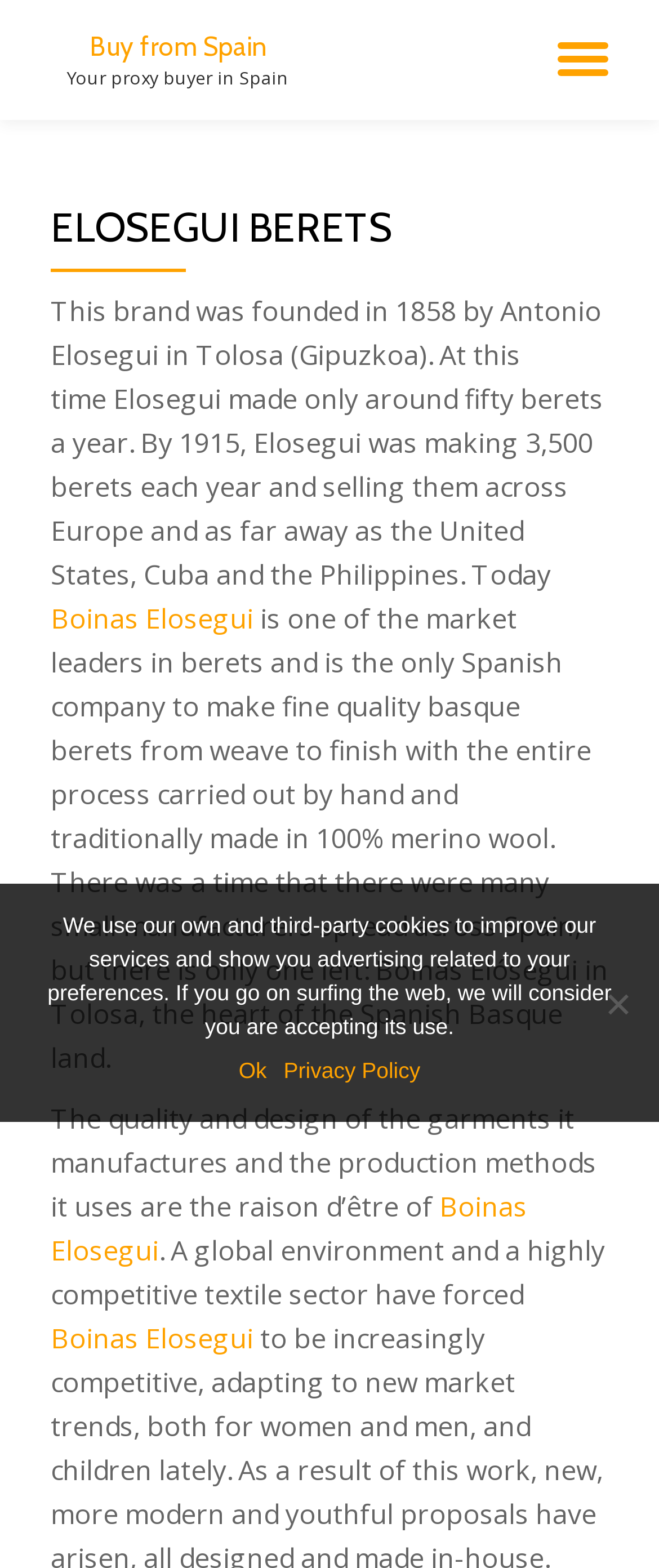Use a single word or phrase to answer the question: 
What is the brand name of the berets?

Elosegui